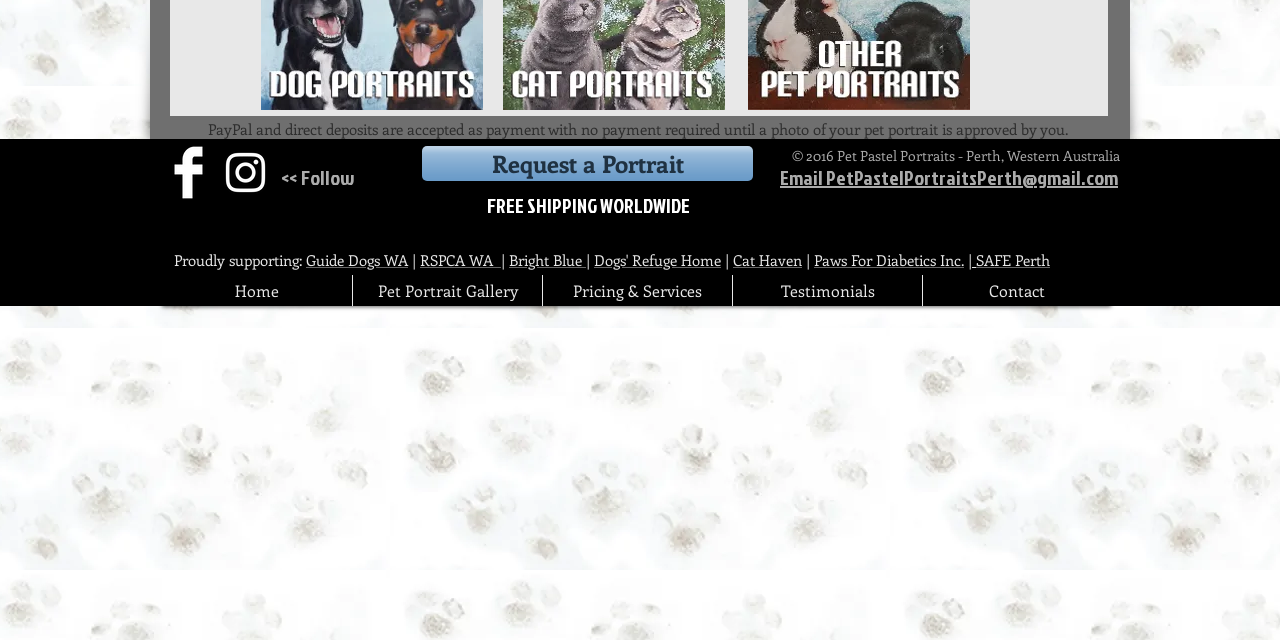Bounding box coordinates should be in the format (top-left x, top-left y, bottom-right x, bottom-right y) and all values should be floating point numbers between 0 and 1. Determine the bounding box coordinate for the UI element described as: Home

[0.127, 0.43, 0.275, 0.478]